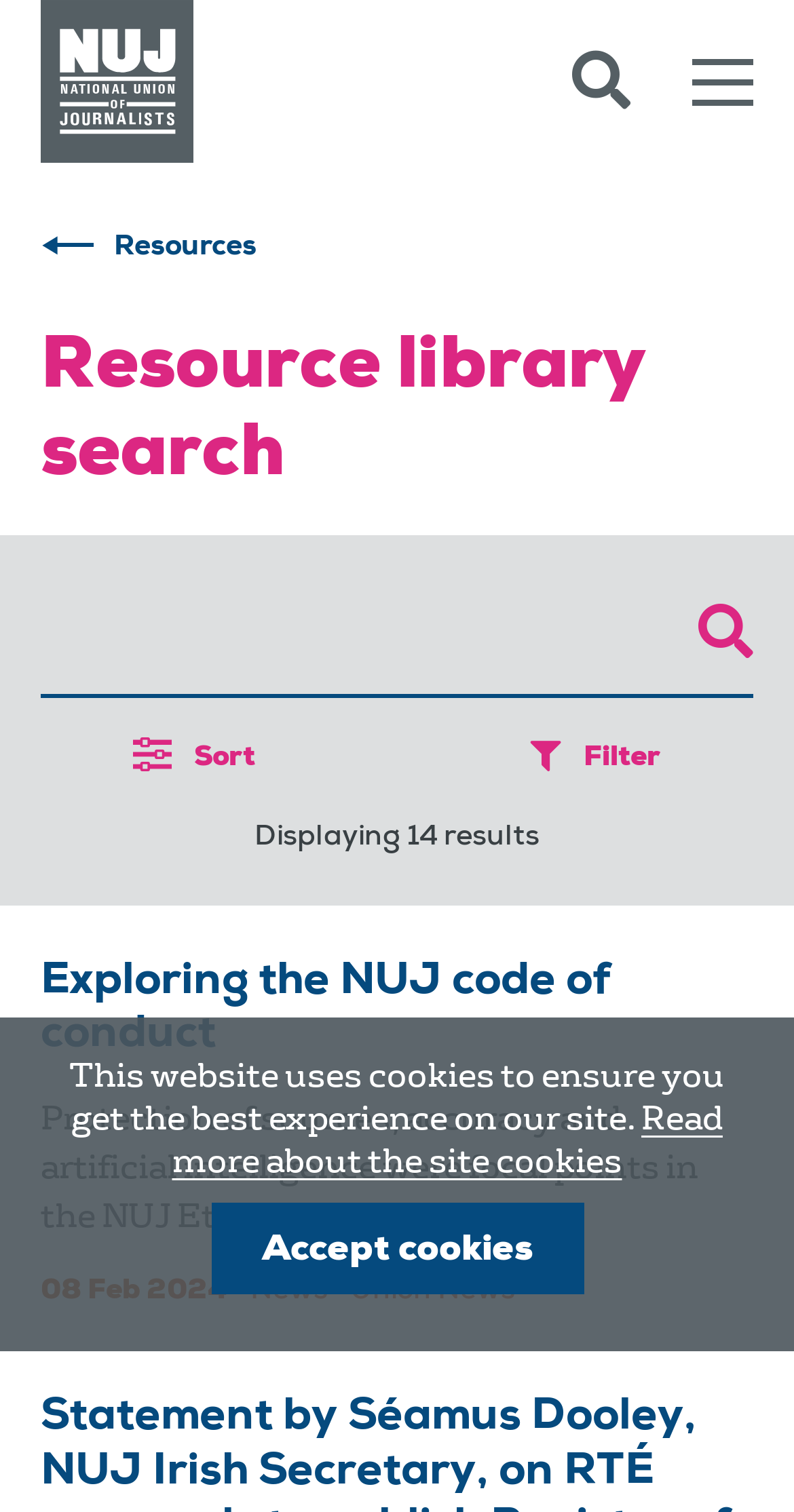Please examine the image and provide a detailed answer to the question: How many results are displayed?

I found the answer by looking at the StaticText element that says 'Displaying 14 results'.